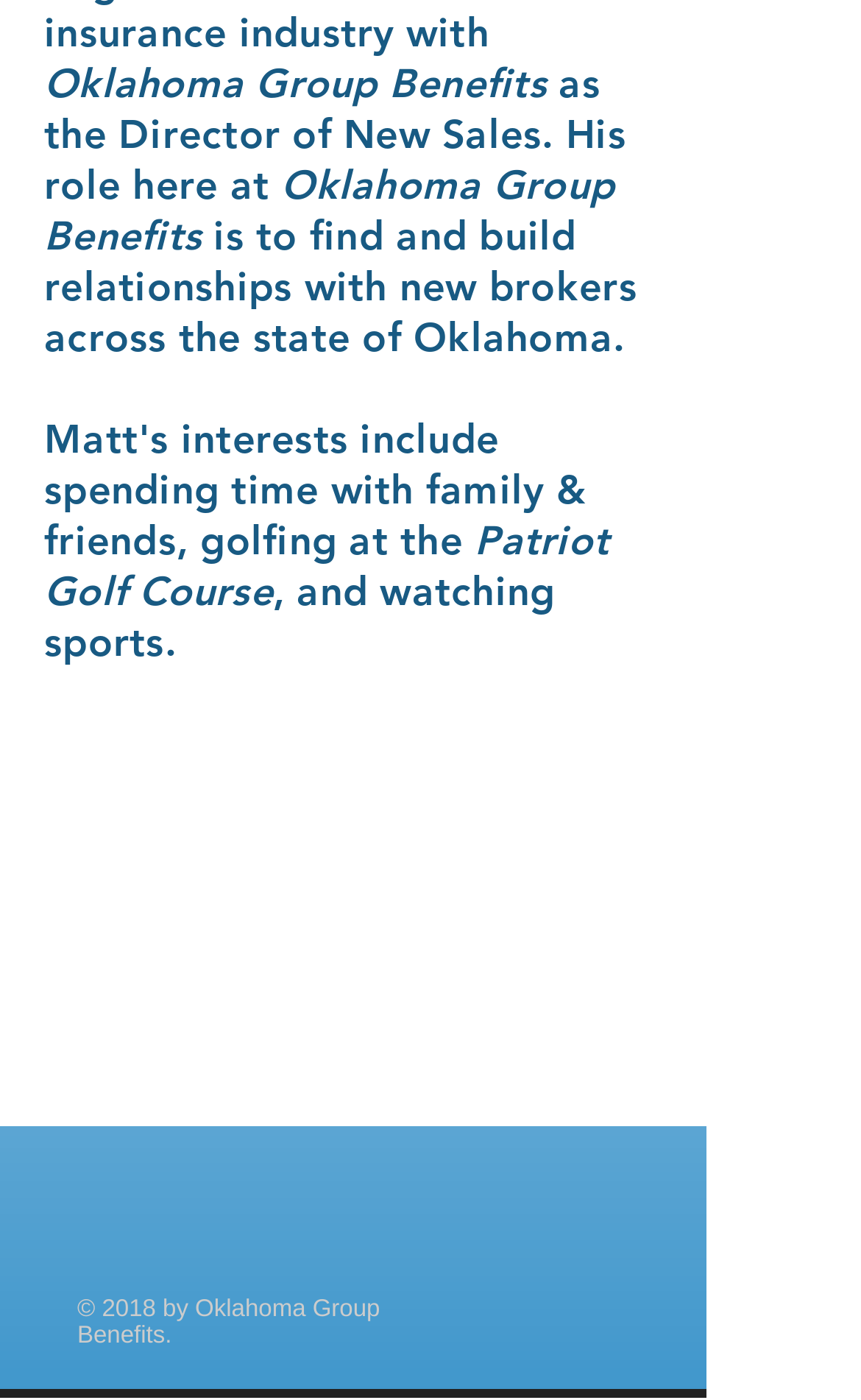Provide the bounding box coordinates of the HTML element described by the text: "Contact Us".

[0.205, 0.713, 0.615, 0.779]